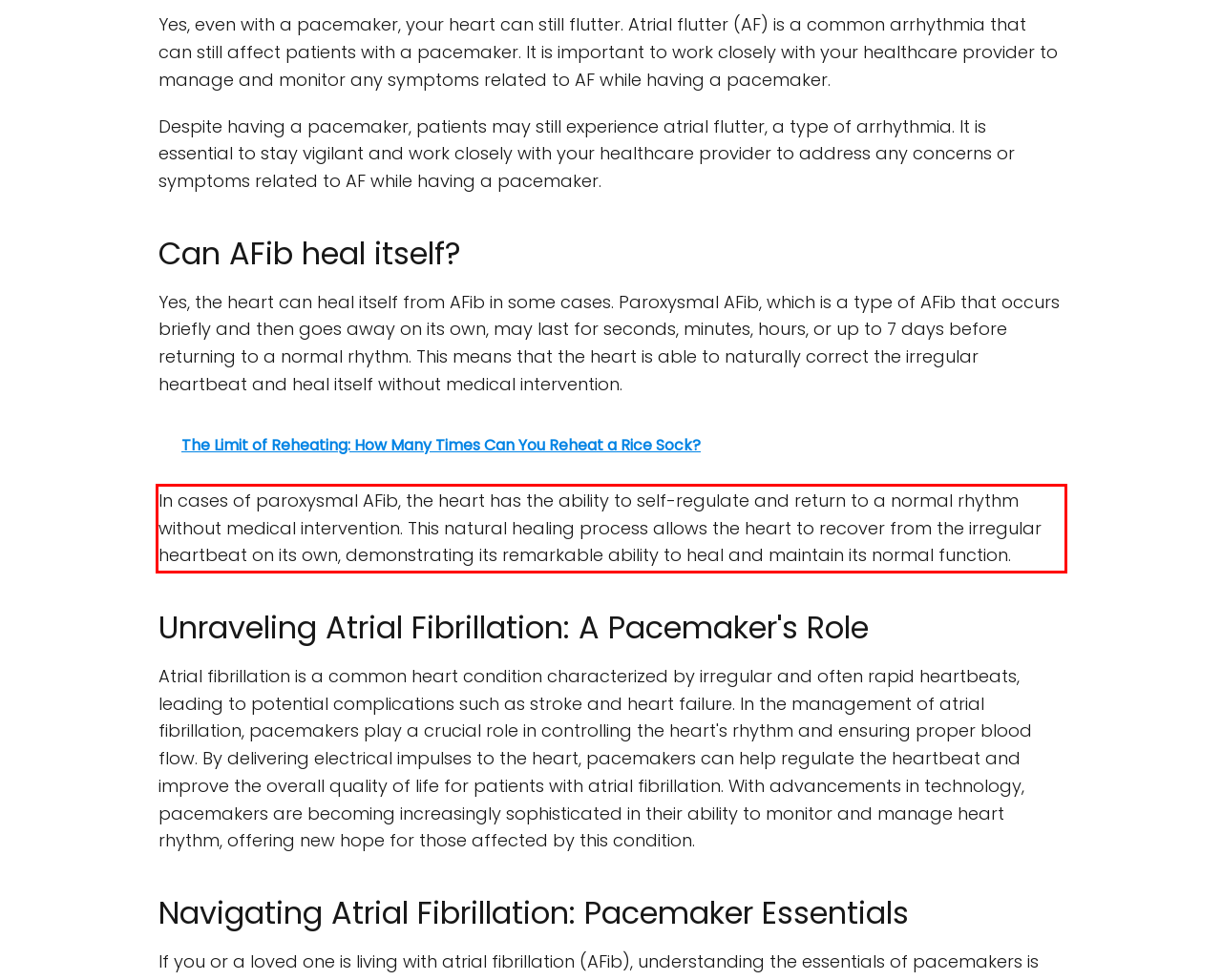Examine the webpage screenshot and use OCR to obtain the text inside the red bounding box.

In cases of paroxysmal AFib, the heart has the ability to self-regulate and return to a normal rhythm without medical intervention. This natural healing process allows the heart to recover from the irregular heartbeat on its own, demonstrating its remarkable ability to heal and maintain its normal function.